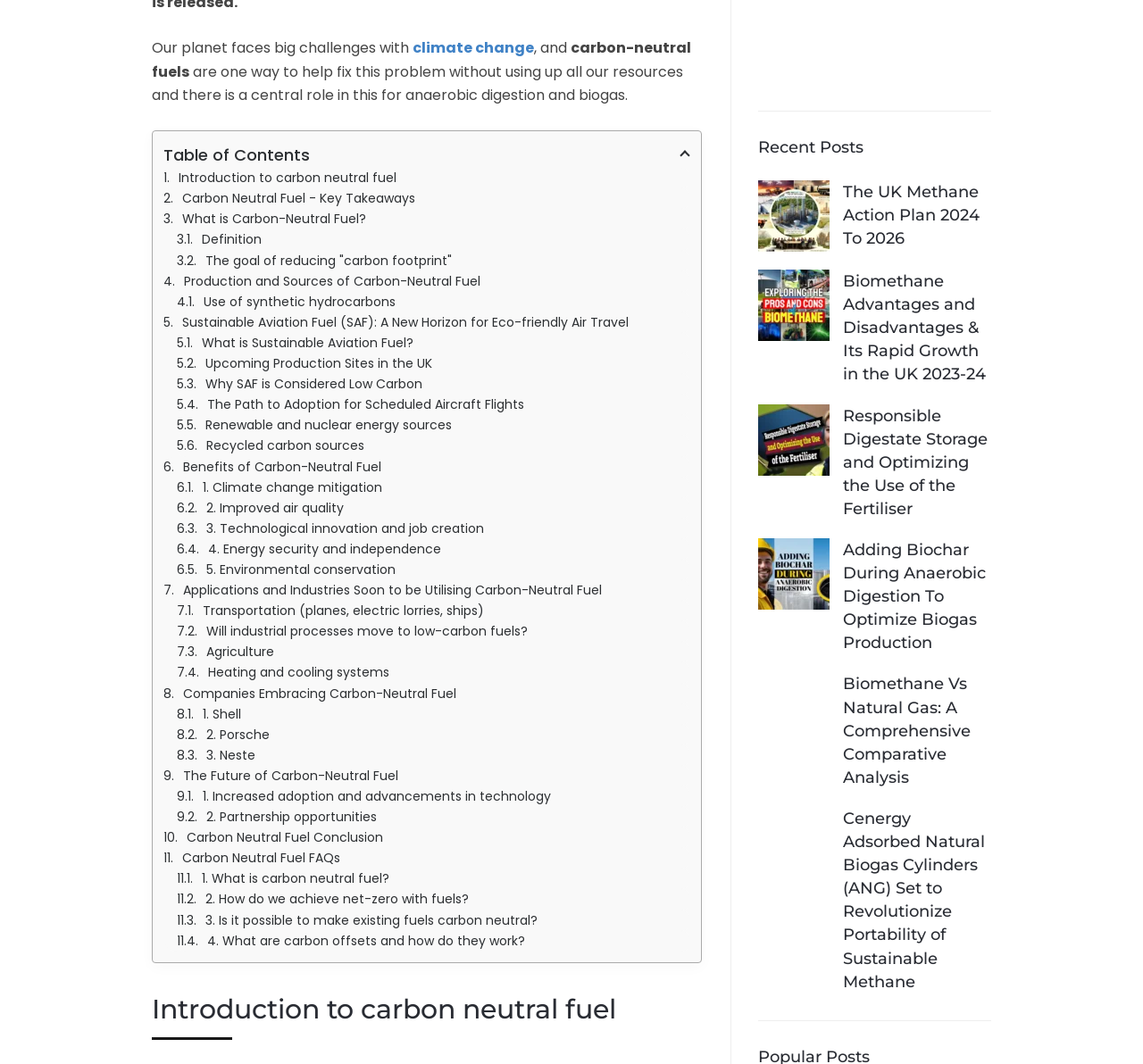Please determine the bounding box coordinates for the UI element described here. Use the format (top-left x, top-left y, bottom-right x, bottom-right y) with values bounded between 0 and 1: 2. Improved air quality

[0.155, 0.468, 0.604, 0.487]